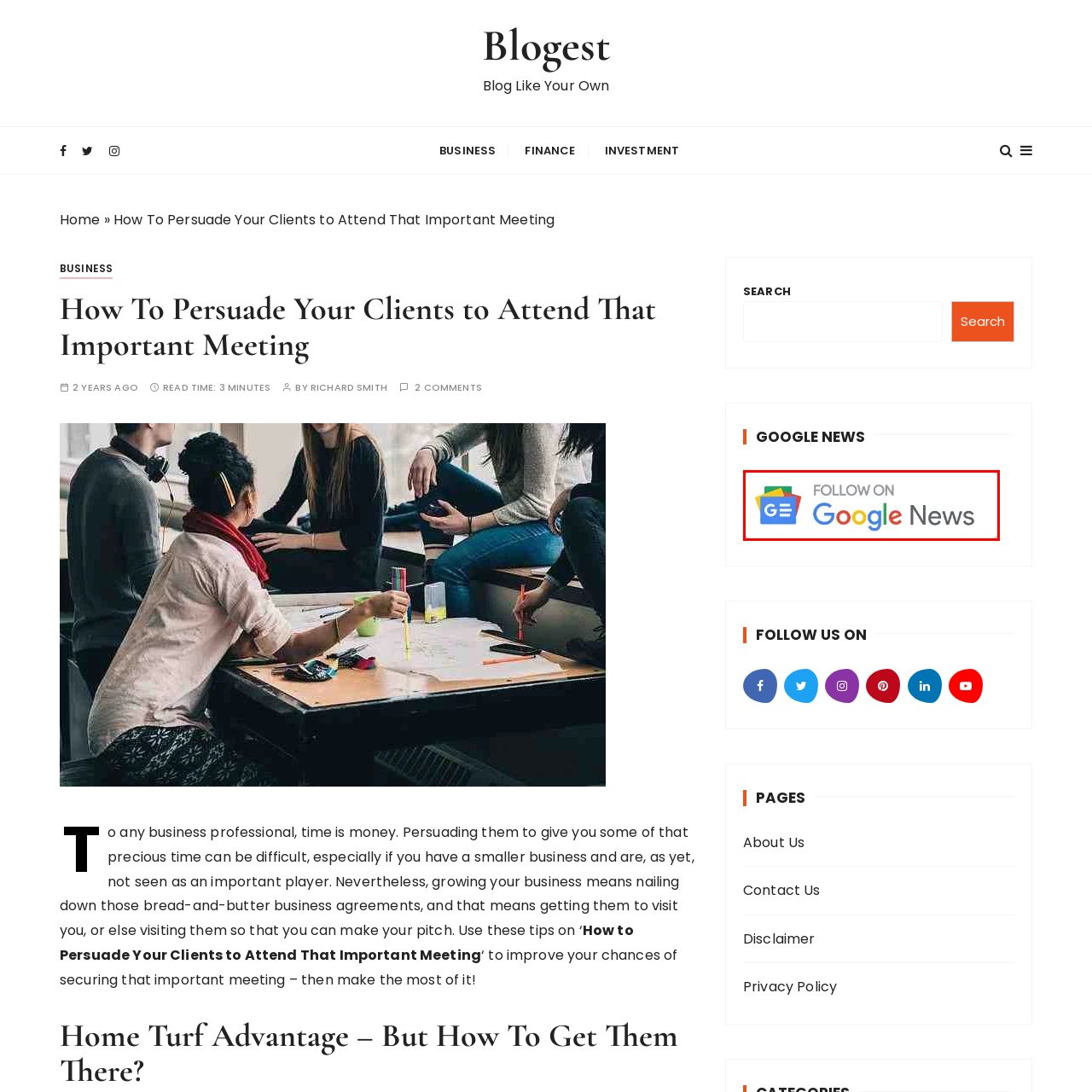Check the picture within the red bounding box and provide a brief answer using one word or phrase: What is the context of the web page?

Business insights